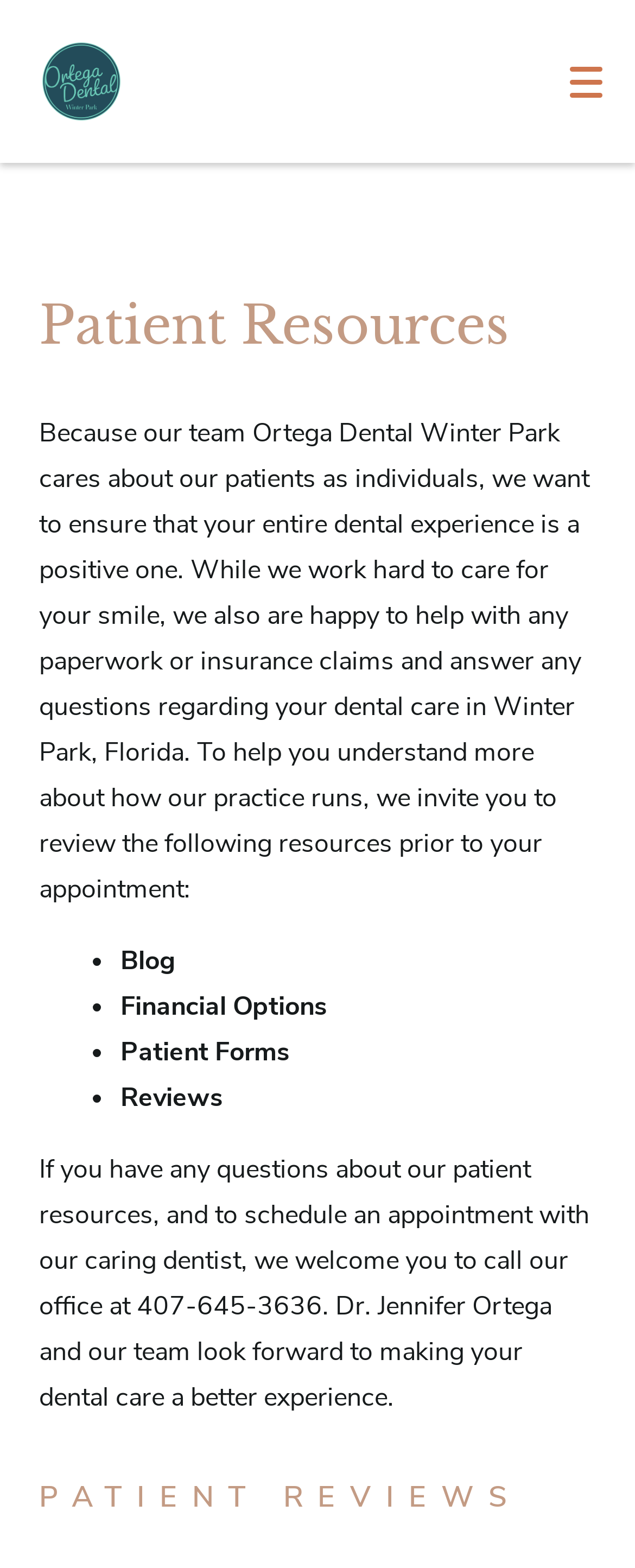Please locate the bounding box coordinates of the element that should be clicked to achieve the given instruction: "Click the logo".

[0.0, 0.0, 0.256, 0.104]